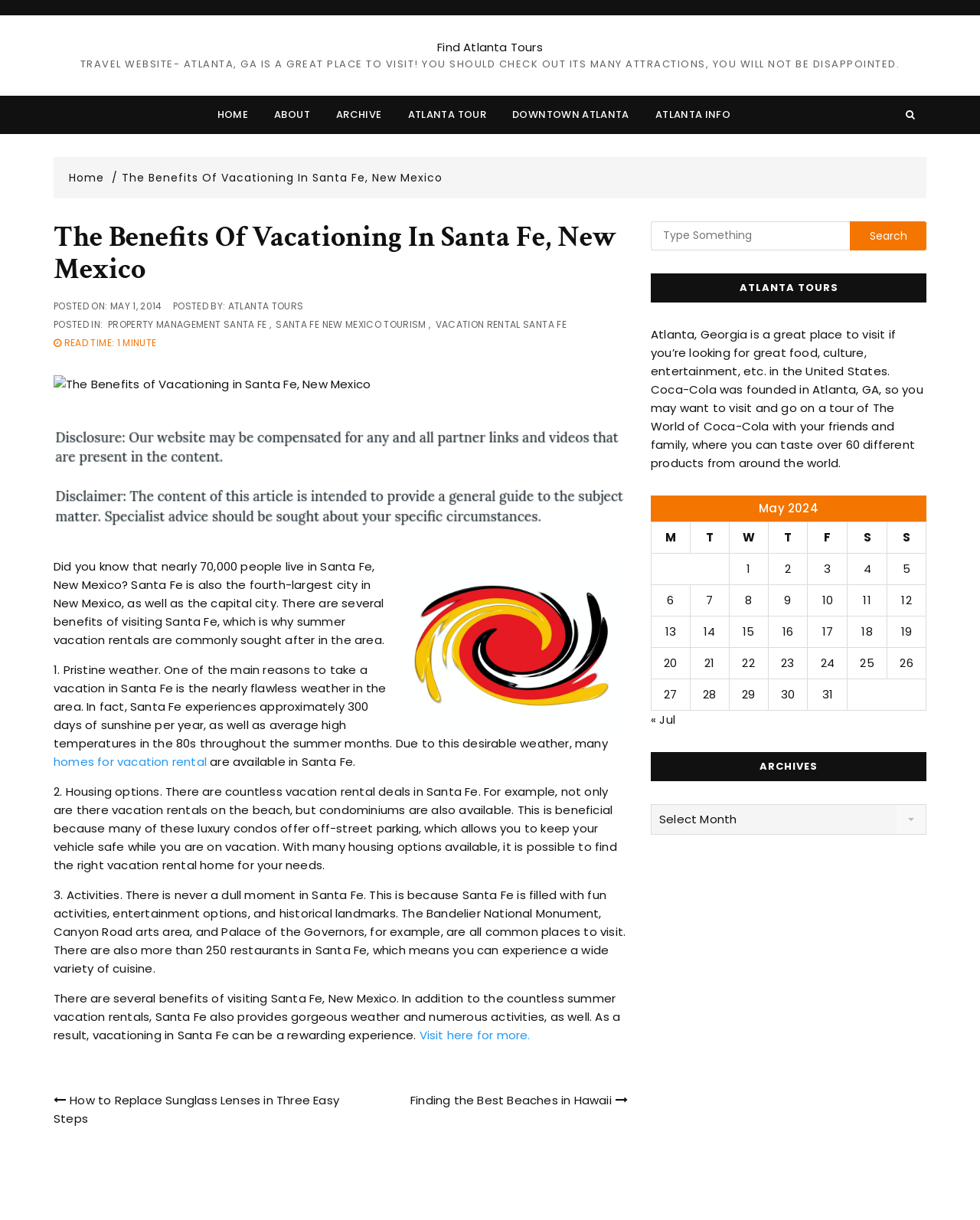What is the name of the monument mentioned in the webpage?
Please answer the question with a detailed response using the information from the screenshot.

The webpage mentions 'The Bandelier National Monument' as one of the historical landmarks in Santa Fe, making it a popular tourist destination.